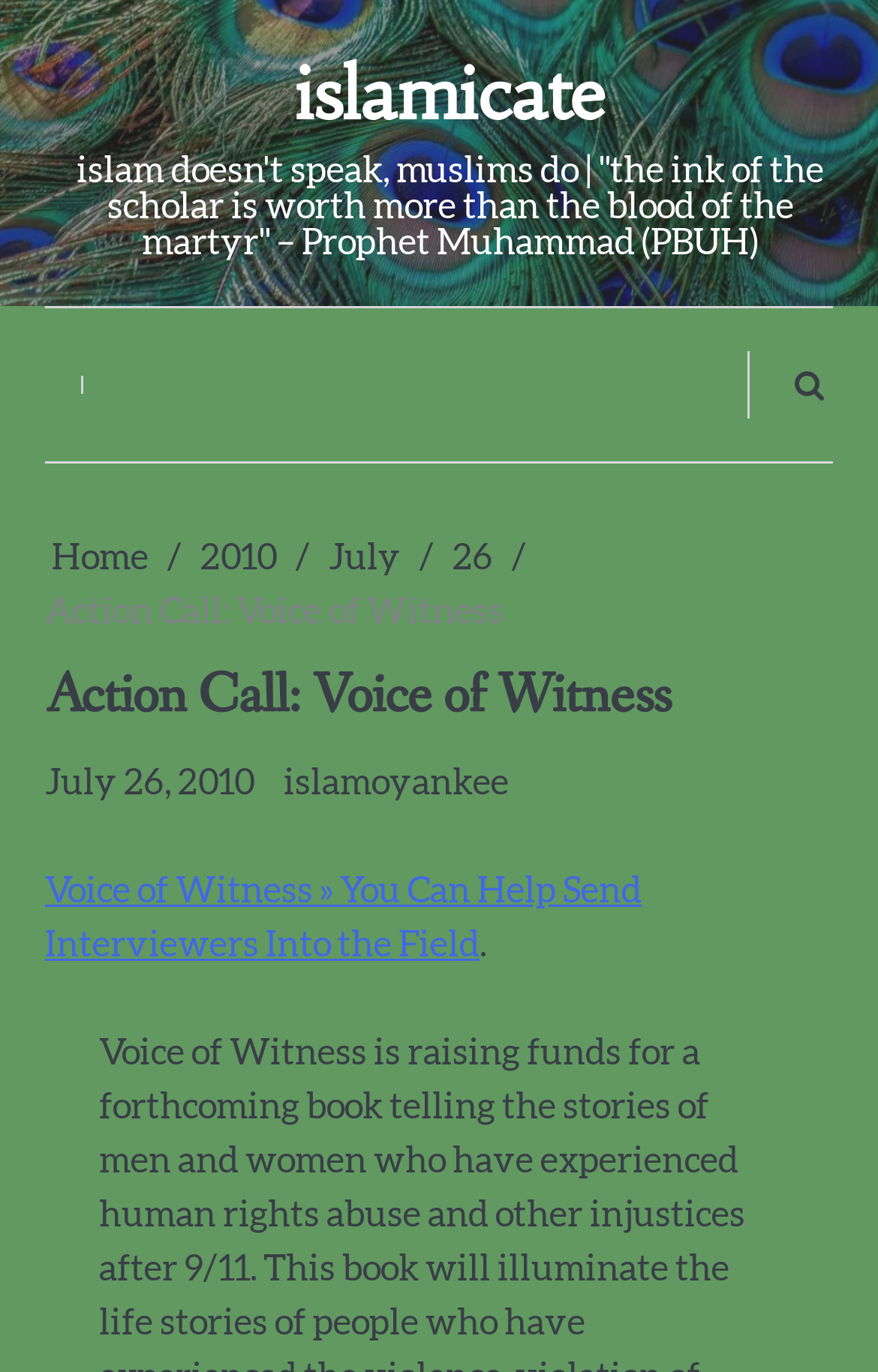What is the date of the article?
From the details in the image, provide a complete and detailed answer to the question.

I found the date 'July 26, 2010' in the link and time elements, which indicates the date of the article.